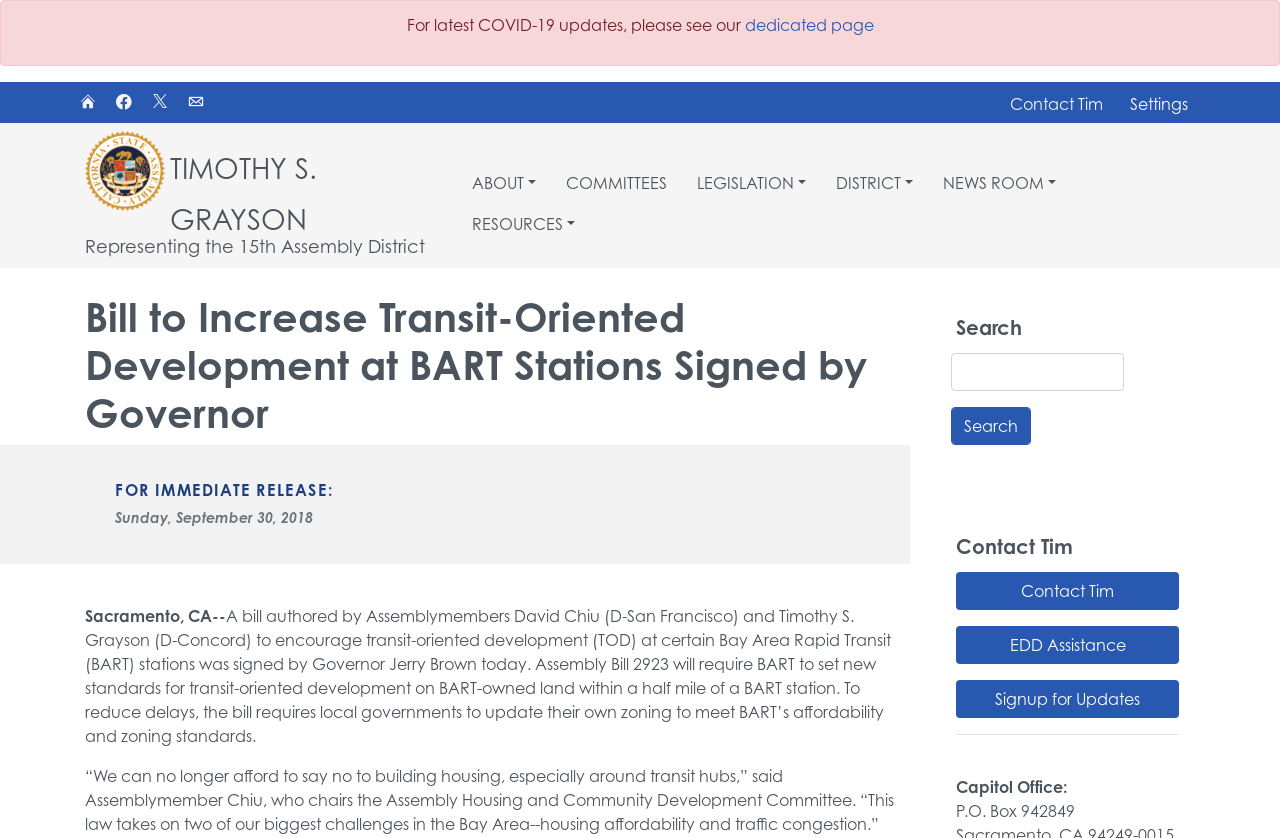Extract the bounding box of the UI element described as: "NY NJ AC Connection".

None